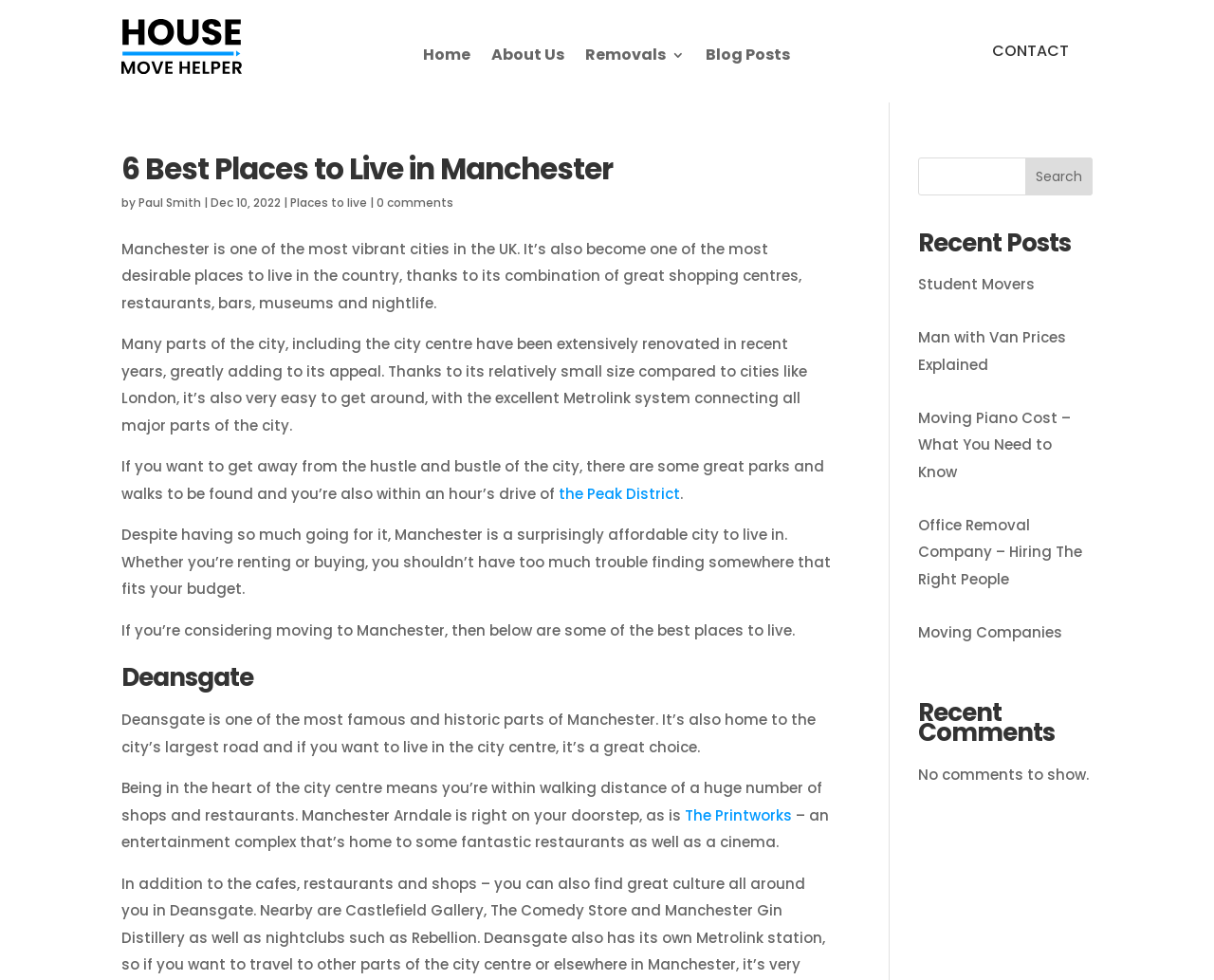Bounding box coordinates should be in the format (top-left x, top-left y, bottom-right x, bottom-right y) and all values should be floating point numbers between 0 and 1. Determine the bounding box coordinate for the UI element described as: Man with Van Prices Explained

[0.756, 0.334, 0.878, 0.382]